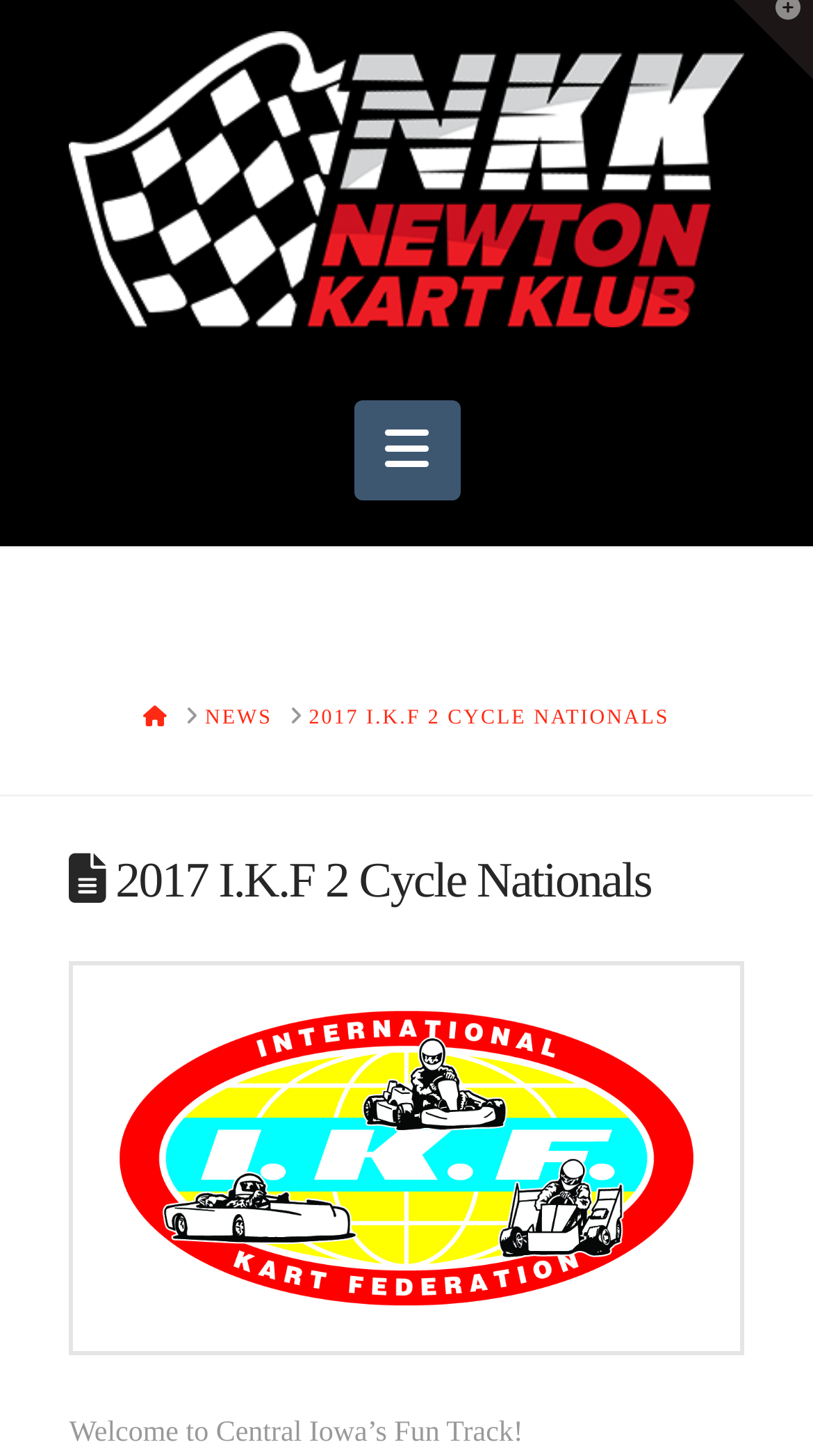Given the content of the image, can you provide a detailed answer to the question?
How many navigation links are there?

I counted the number of link elements under the 'Breadcrumb Navigation' element, which are 'HOME', 'NEWS', and '2017 I.K.F 2 CYCLE NATIONALS'.